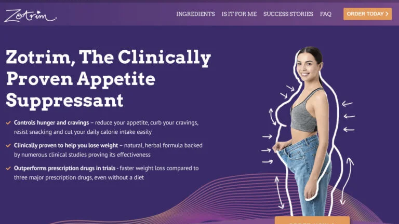Respond with a single word or phrase to the following question:
What is the woman holding in the image?

a pair of jeans